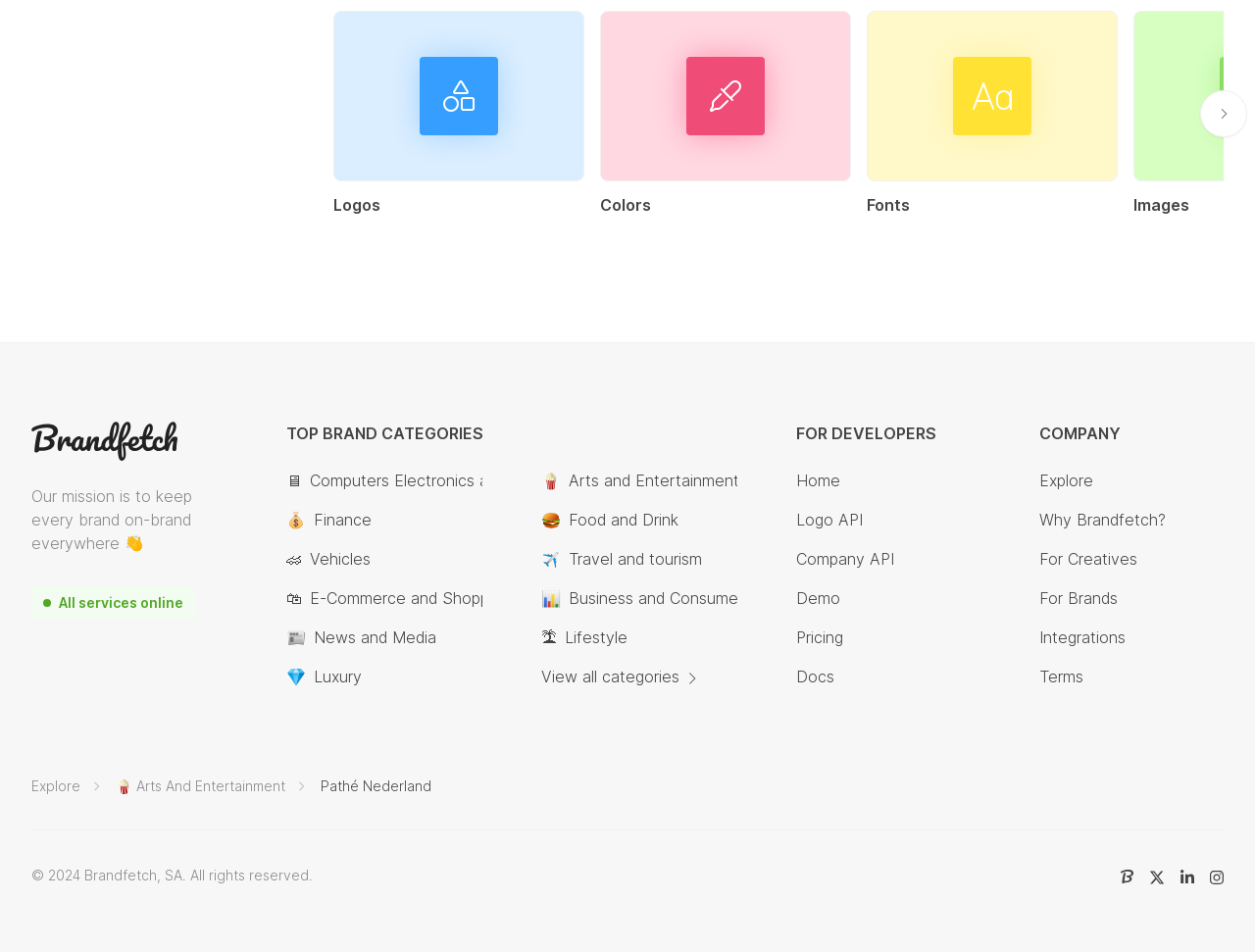What is the purpose of the 'FOR DEVELOPERS' section?
Using the image as a reference, answer the question in detail.

The 'FOR DEVELOPERS' section is located at the bottom of the webpage and contains links to resources such as 'Logo API', 'Company API', and 'Docs', which suggests that this section is intended to provide resources and tools for developers.